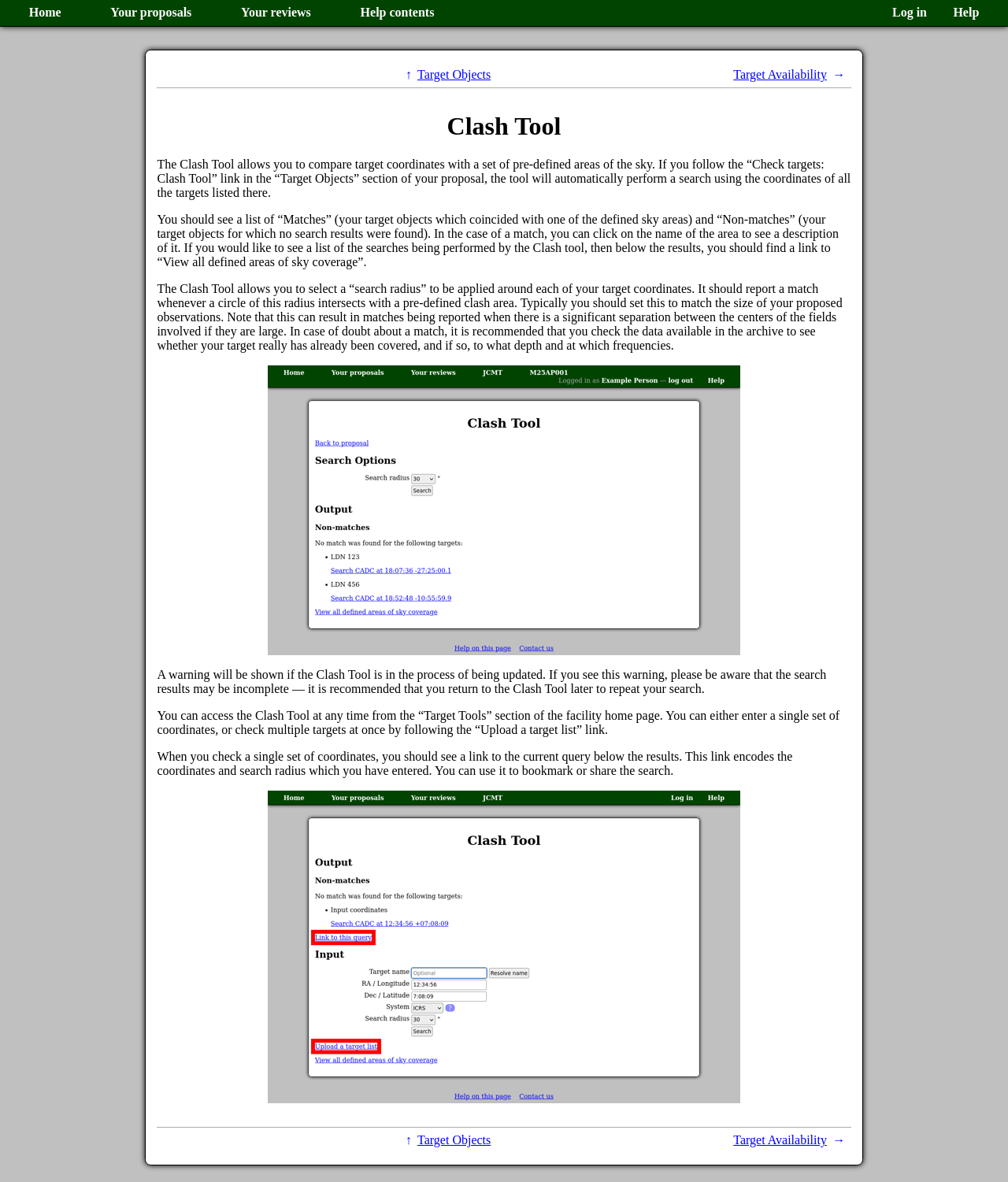Identify the bounding box coordinates of the section to be clicked to complete the task described by the following instruction: "Log in to the system". The coordinates should be four float numbers between 0 and 1, formatted as [left, top, right, bottom].

[0.885, 0.005, 0.92, 0.016]